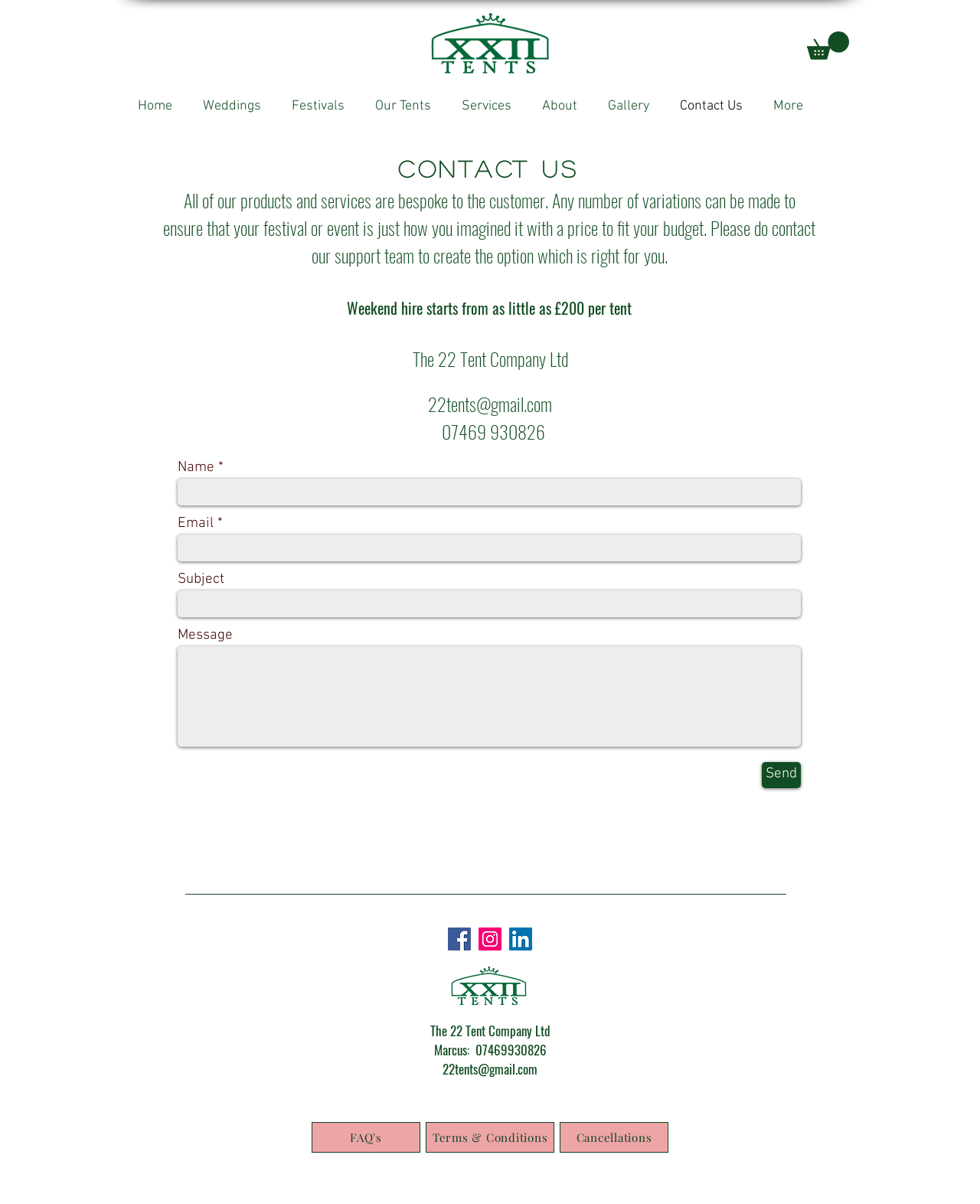Pinpoint the bounding box coordinates of the element to be clicked to execute the instruction: "Click the Send button".

[0.777, 0.633, 0.817, 0.654]